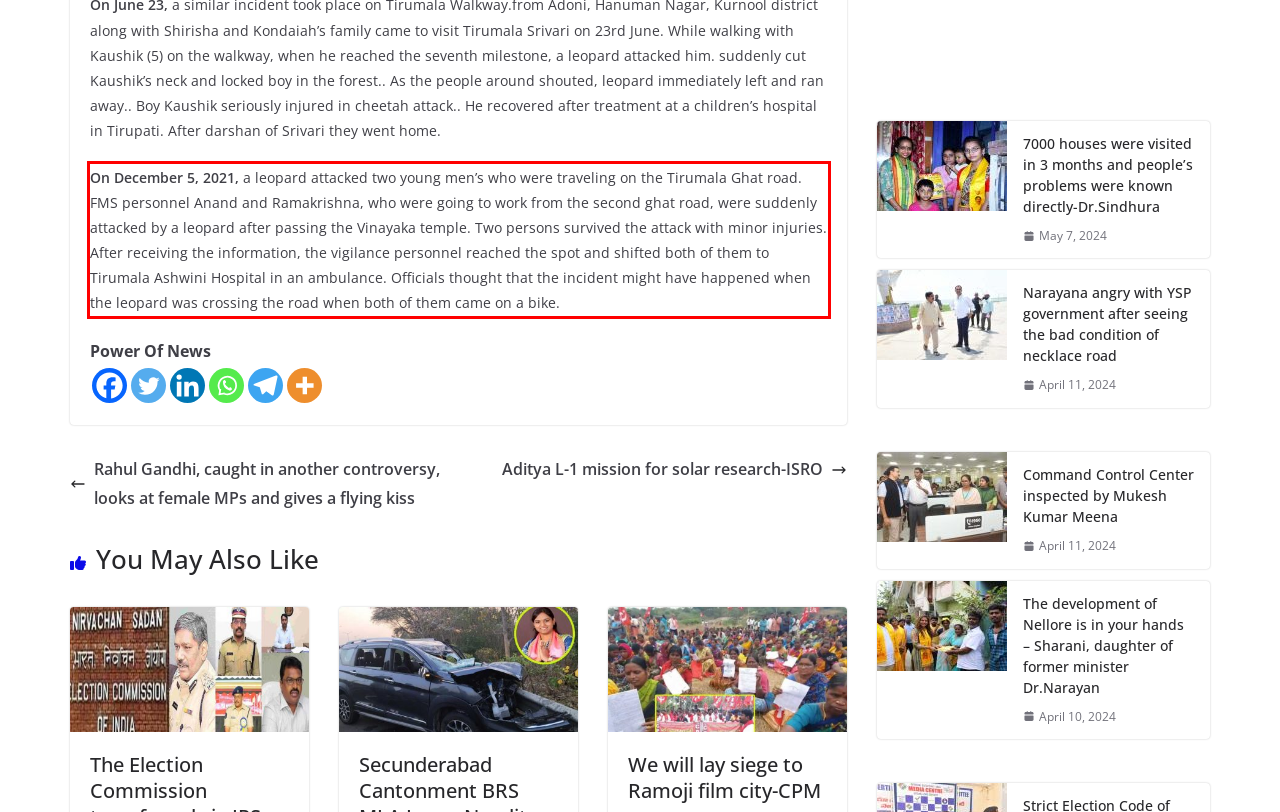Please extract the text content from the UI element enclosed by the red rectangle in the screenshot.

On December 5, 2021, a leopard attacked two young men’s who were traveling on the Tirumala Ghat road. FMS personnel Anand and Ramakrishna, who were going to work from the second ghat road, were suddenly attacked by a leopard after passing the Vinayaka temple. Two persons survived the attack with minor injuries. After receiving the information, the vigilance personnel reached the spot and shifted both of them to Tirumala Ashwini Hospital in an ambulance. Officials thought that the incident might have happened when the leopard was crossing the road when both of them came on a bike.